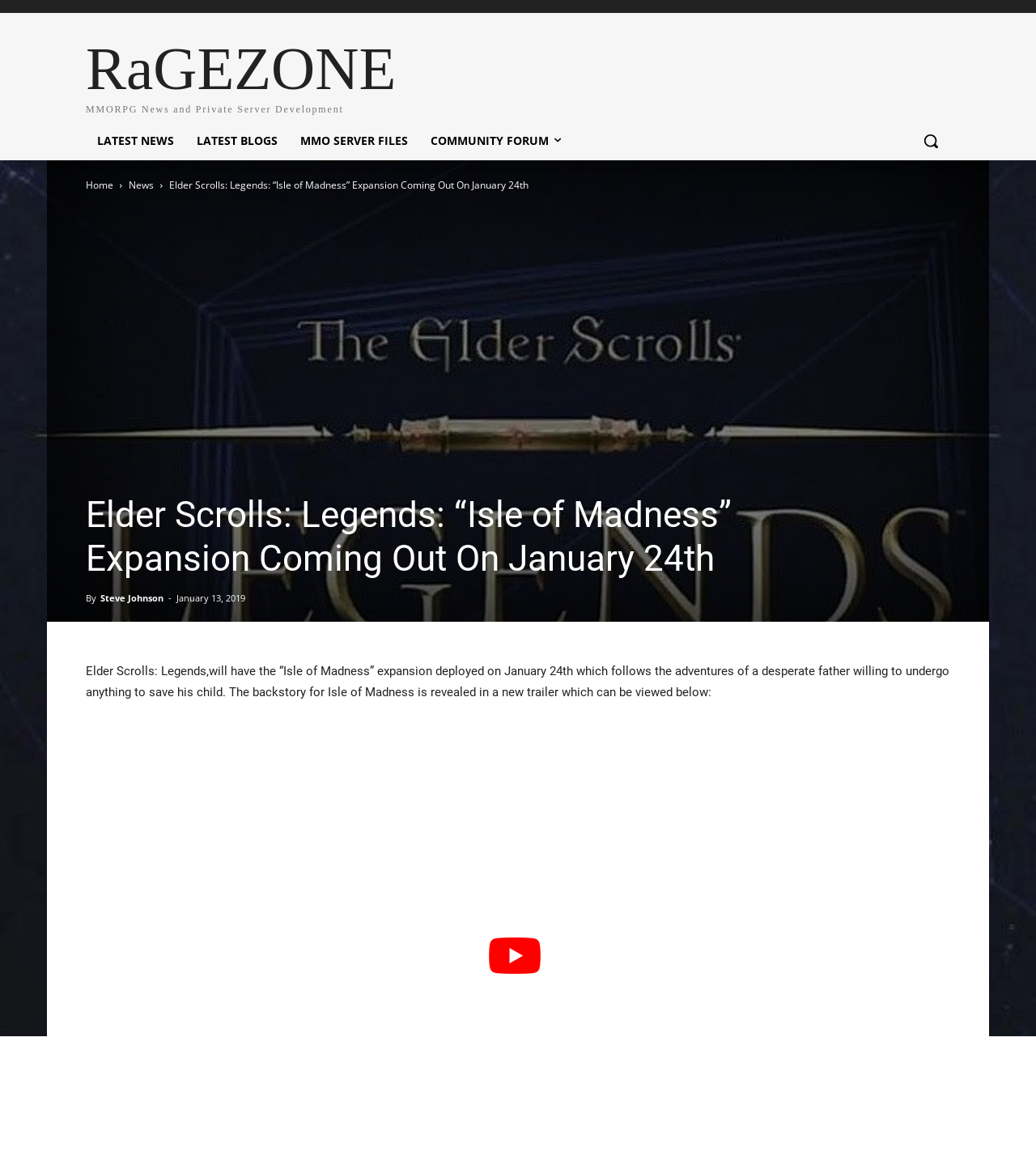Show the bounding box coordinates for the element that needs to be clicked to execute the following instruction: "View LATEST NEWS". Provide the coordinates in the form of four float numbers between 0 and 1, i.e., [left, top, right, bottom].

[0.083, 0.105, 0.179, 0.139]